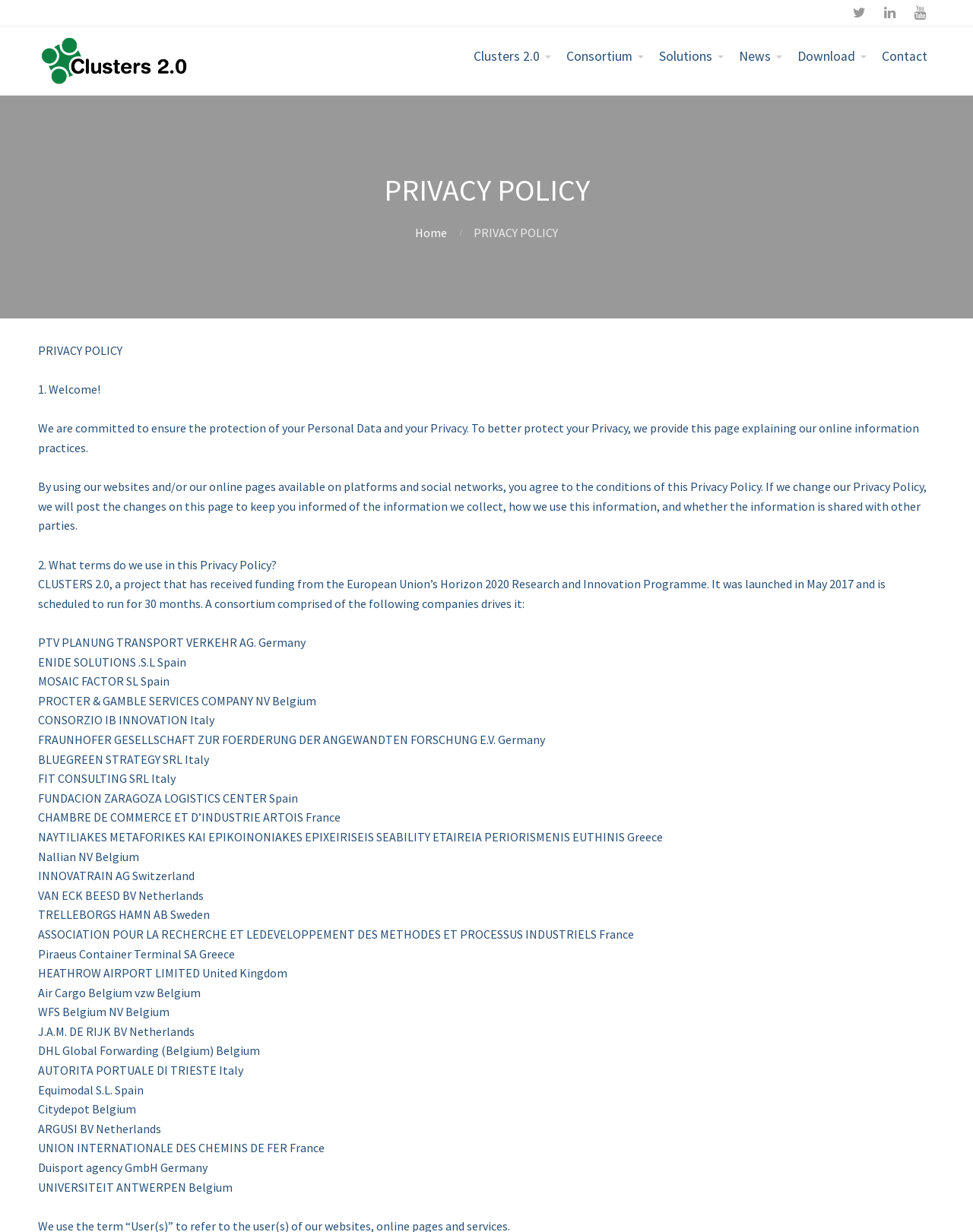Answer the question in one word or a short phrase:
What is the funding source of the project?

European Union’s Horizon 2020 Research and Innovation Programme